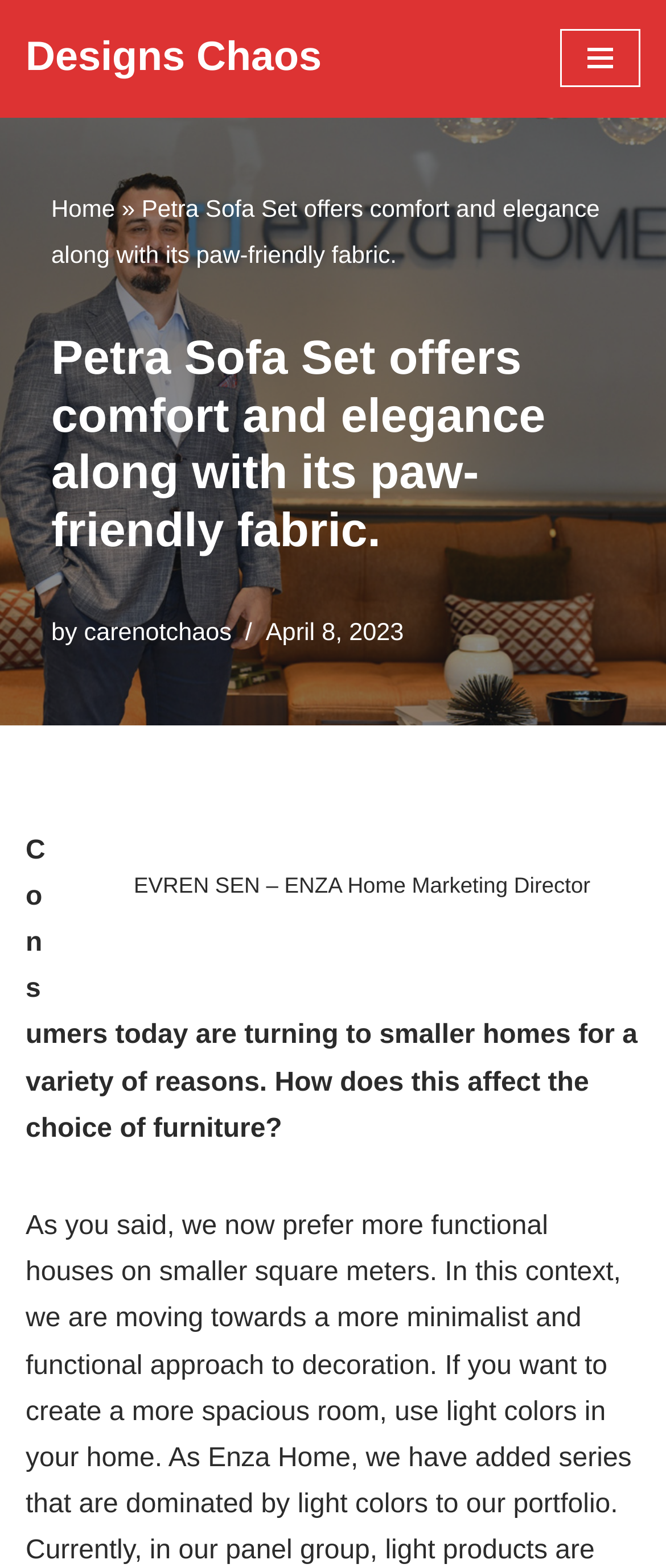What is the website's navigation menu state?
Refer to the screenshot and respond with a concise word or phrase.

Not expanded